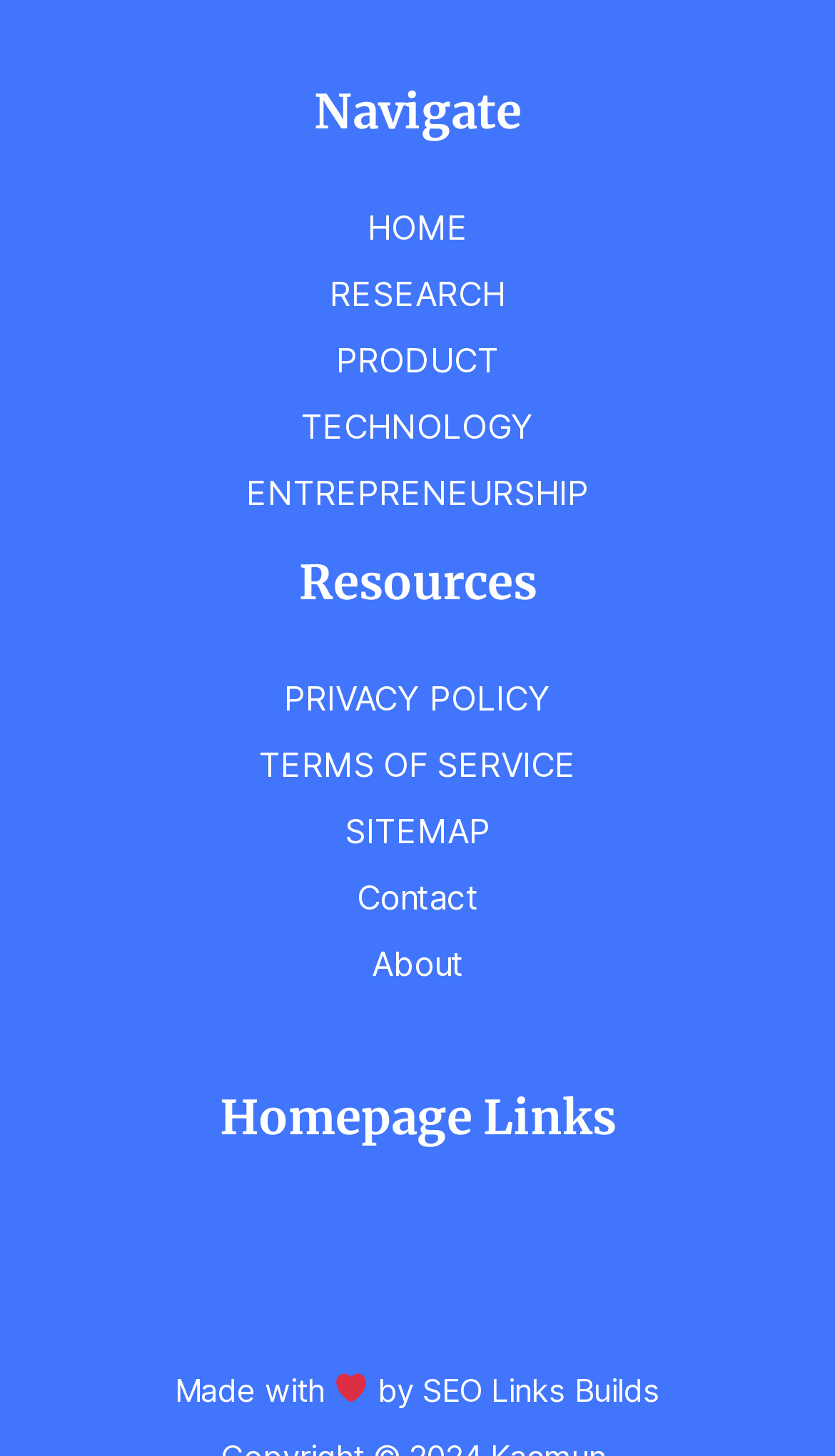What is the first navigation link?
Provide an in-depth answer to the question, covering all aspects.

By examining the navigation links in the 'Navigate' section, I found that the first link is 'HOME'.